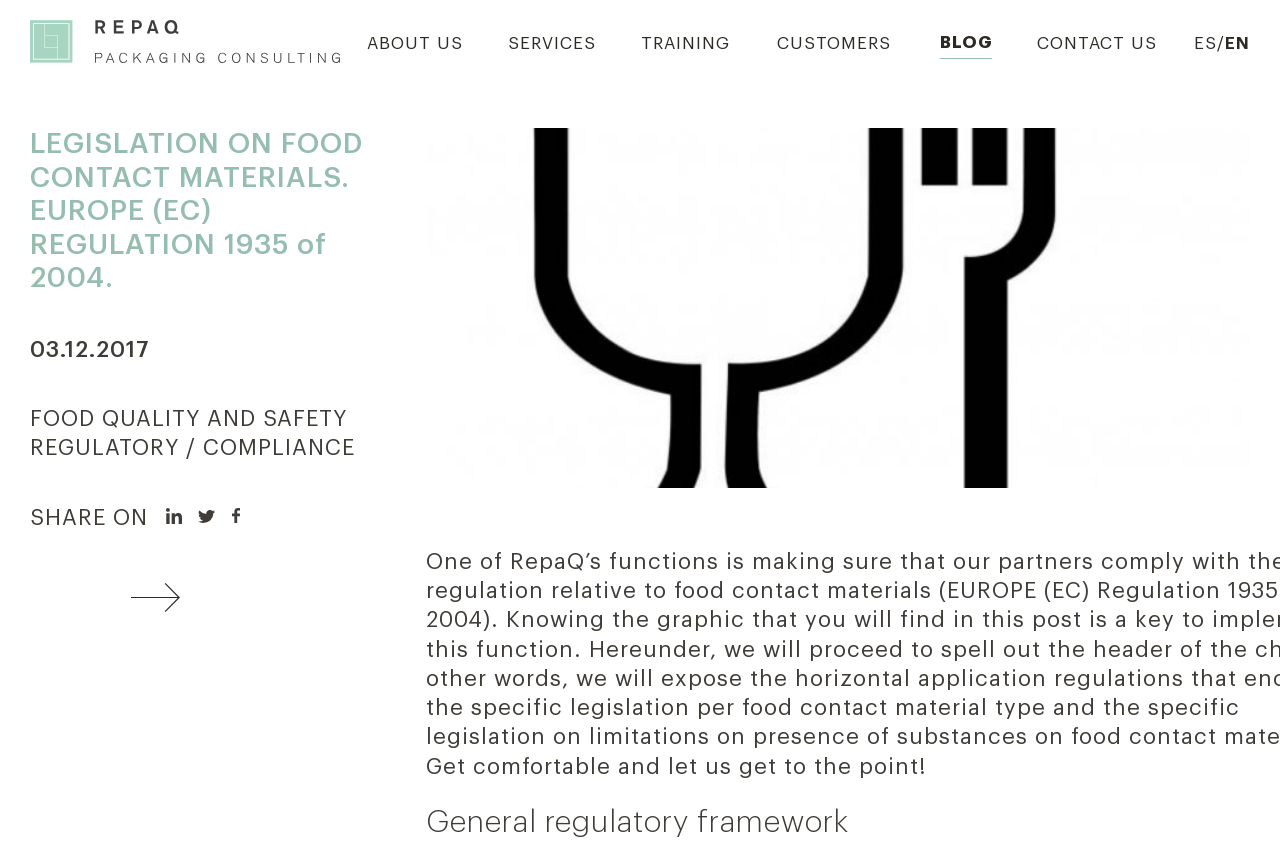Specify the bounding box coordinates of the area that needs to be clicked to achieve the following instruction: "Click on ABOUT US".

[0.286, 0.039, 0.361, 0.071]